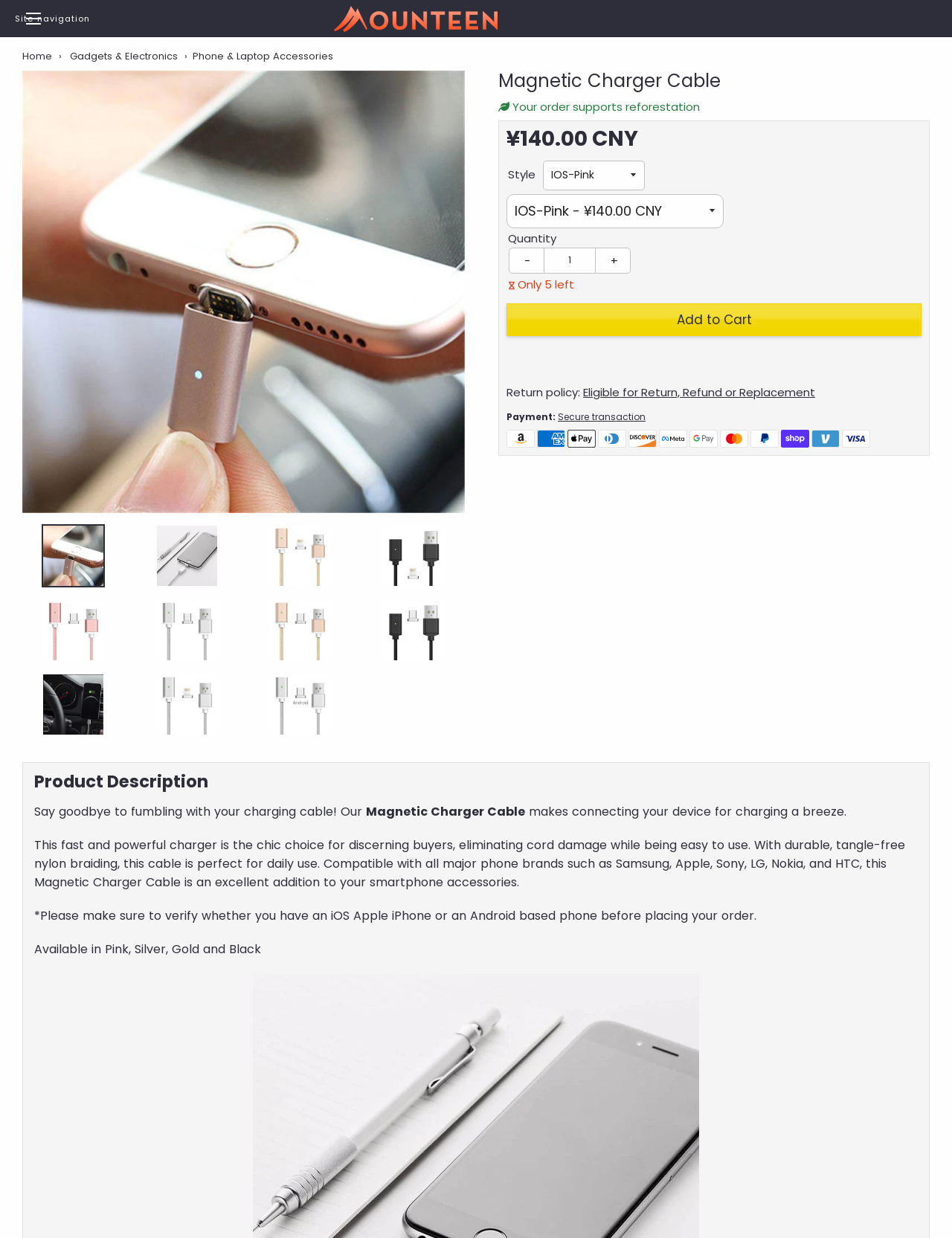What is the return policy for this product?
Ensure your answer is thorough and detailed.

I looked for the return policy information on the webpage and found a link labeled 'Eligible for Return, Refund or Replacement', which suggests that the product is eligible for return, refund, or replacement.